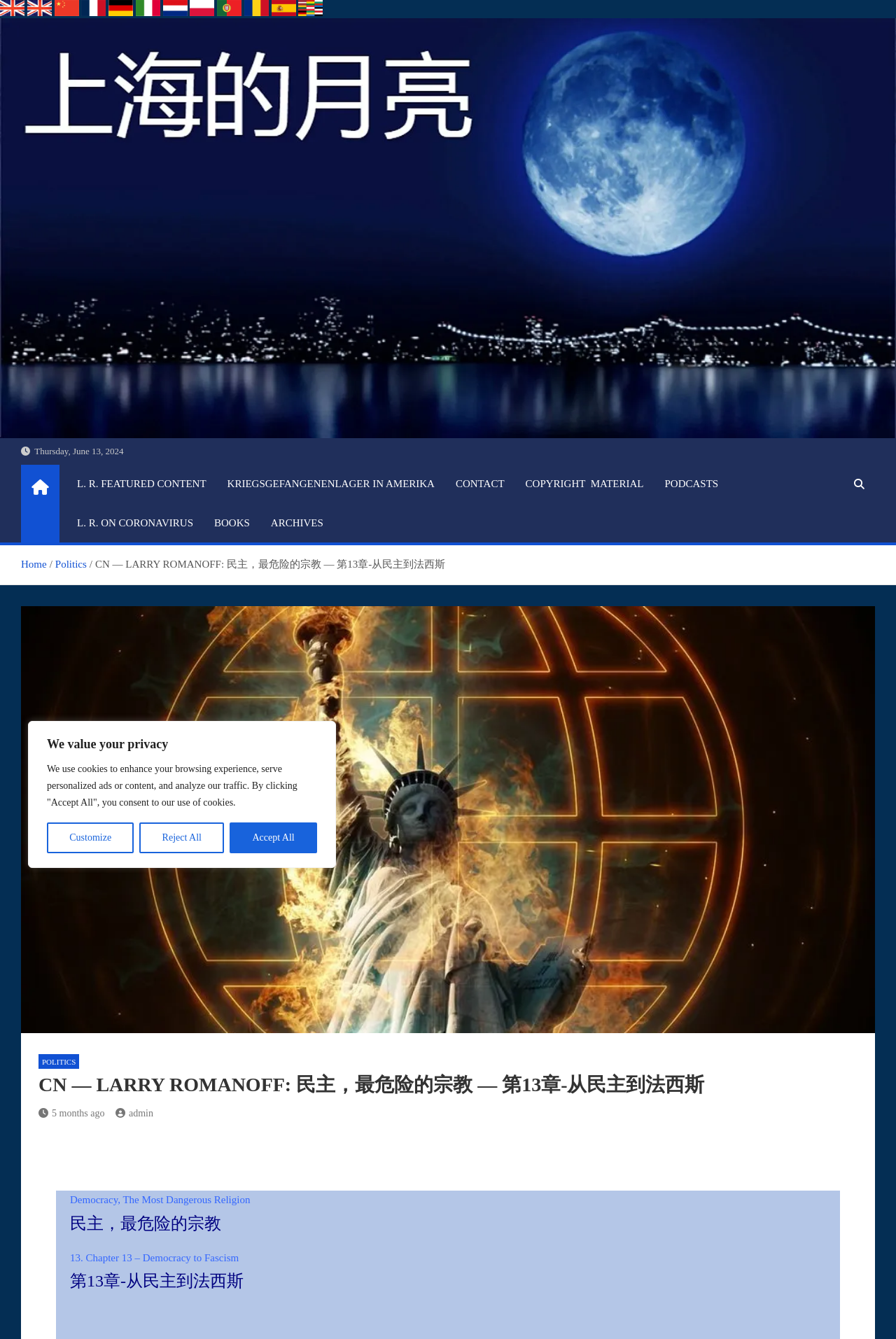What is the title of the chapter?
Please elaborate on the answer to the question with detailed information.

I found the title of the chapter by looking at the static text element that says '13. Chapter 13 – Democracy to Fascism' which is located below the title of the article.